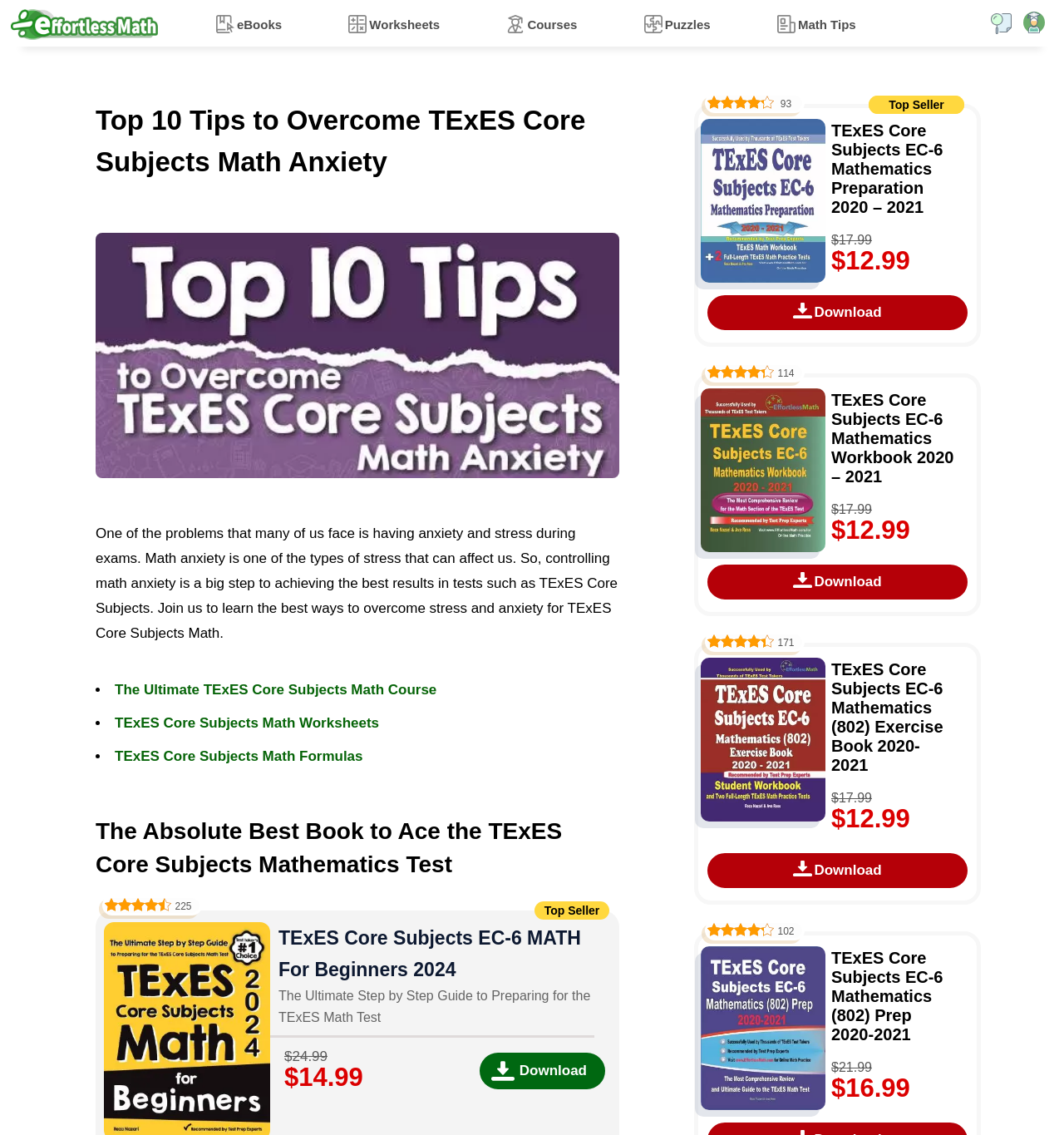For the element described, predict the bounding box coordinates as (top-left x, top-left y, bottom-right x, bottom-right y). All values should be between 0 and 1. Element description: Effortless Math

[0.01, 0.007, 0.148, 0.036]